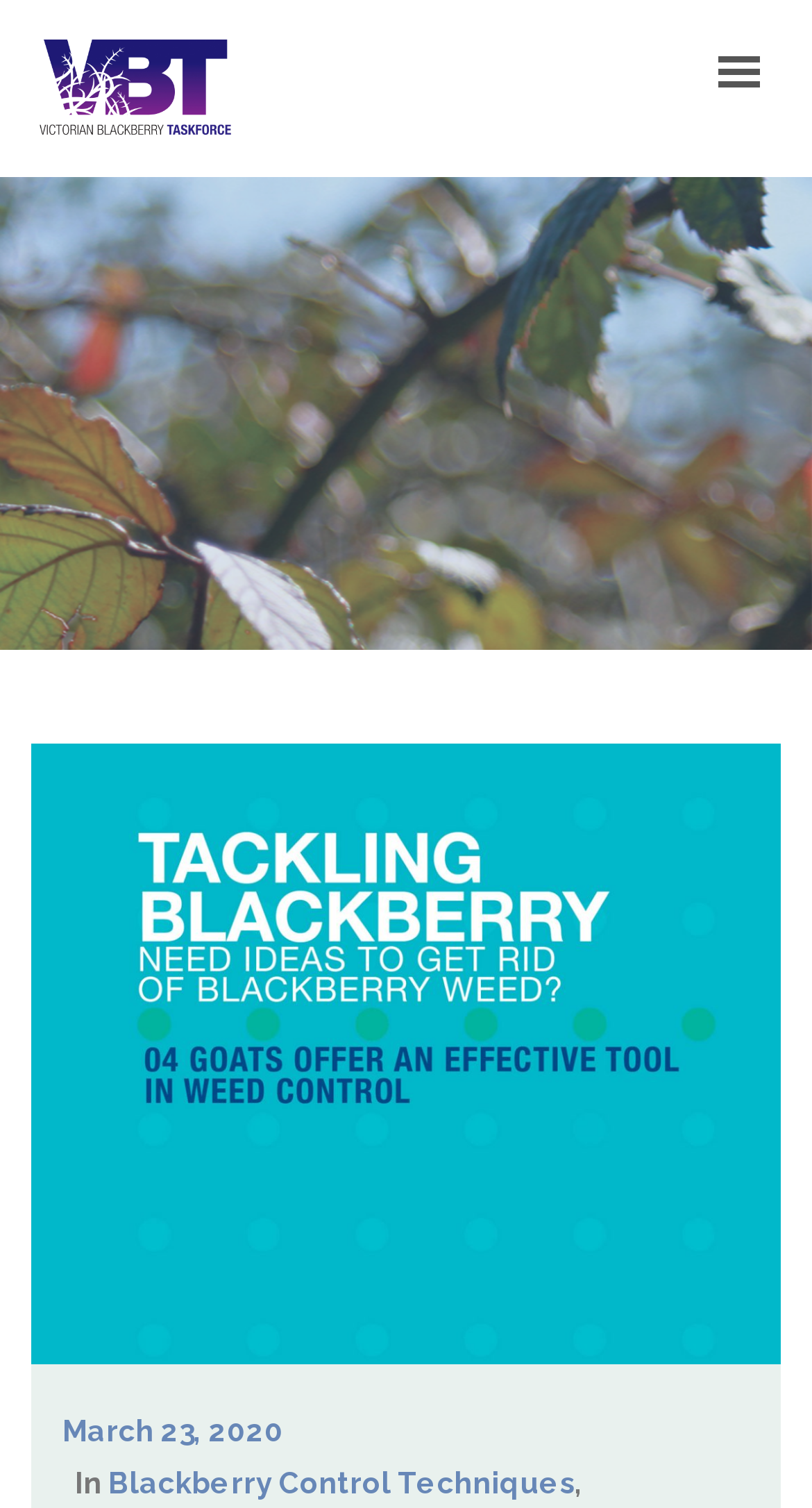Respond to the following question with a brief word or phrase:
What is the name of the taskforce?

Victorian Blackberry Taskforce